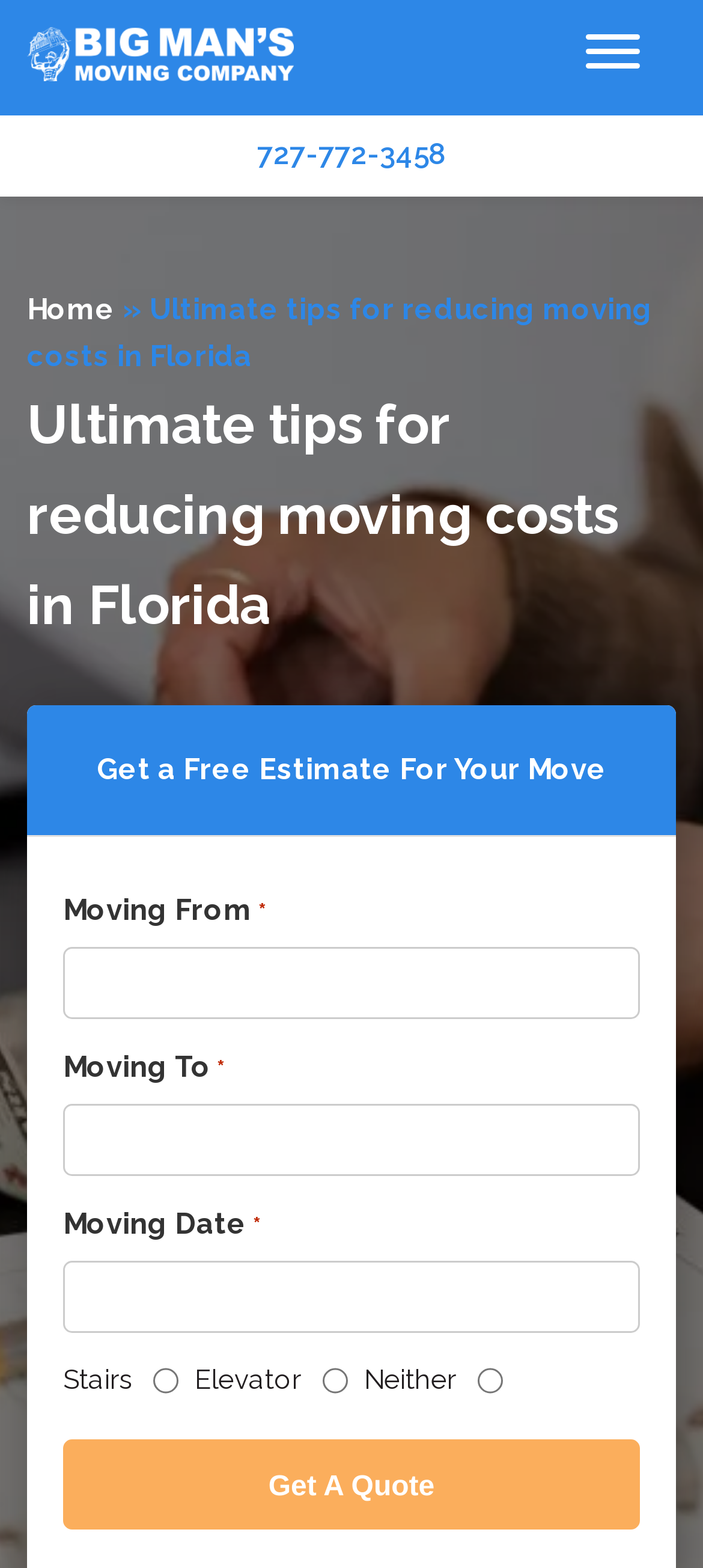From the given element description: "alt="Big Man's Moving Company Florida"", find the bounding box for the UI element. Provide the coordinates as four float numbers between 0 and 1, in the order [left, top, right, bottom].

[0.038, 0.017, 0.418, 0.052]